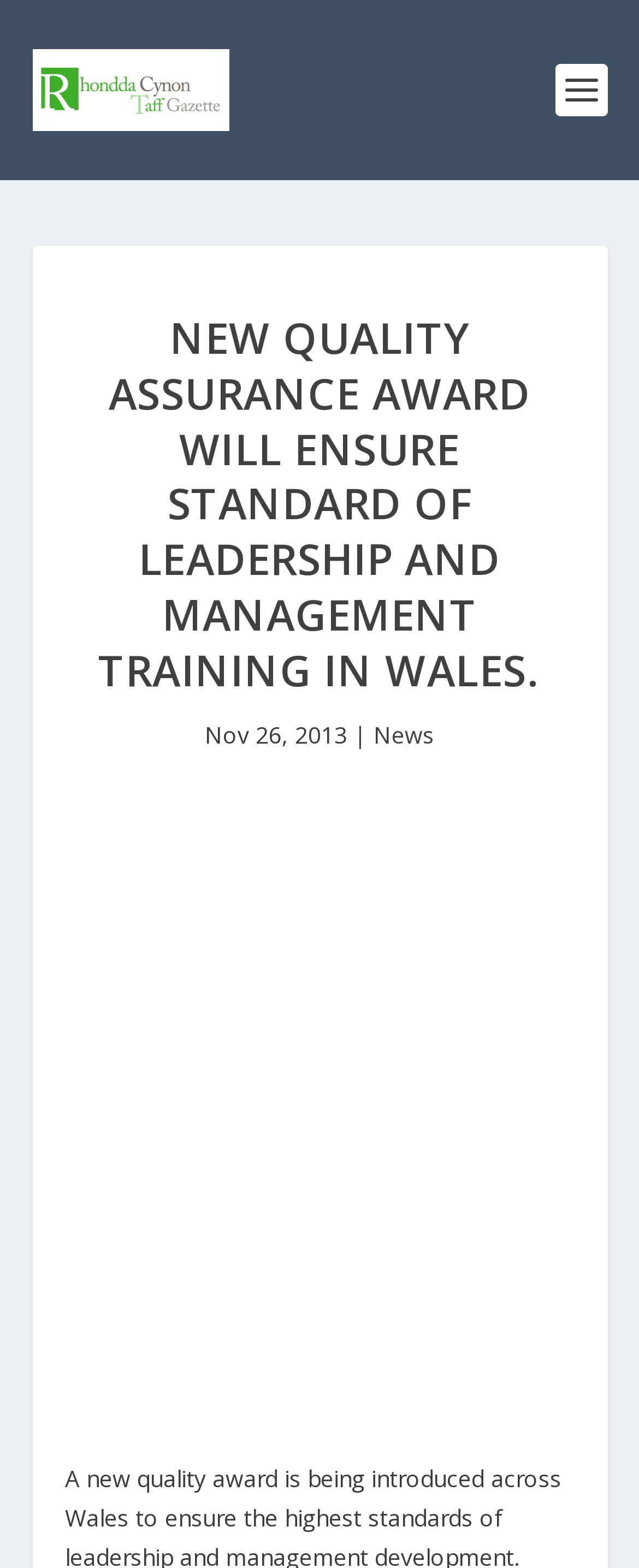What is the purpose of the image on the webpage?
Look at the image and answer with only one word or phrase.

To illustrate the news article